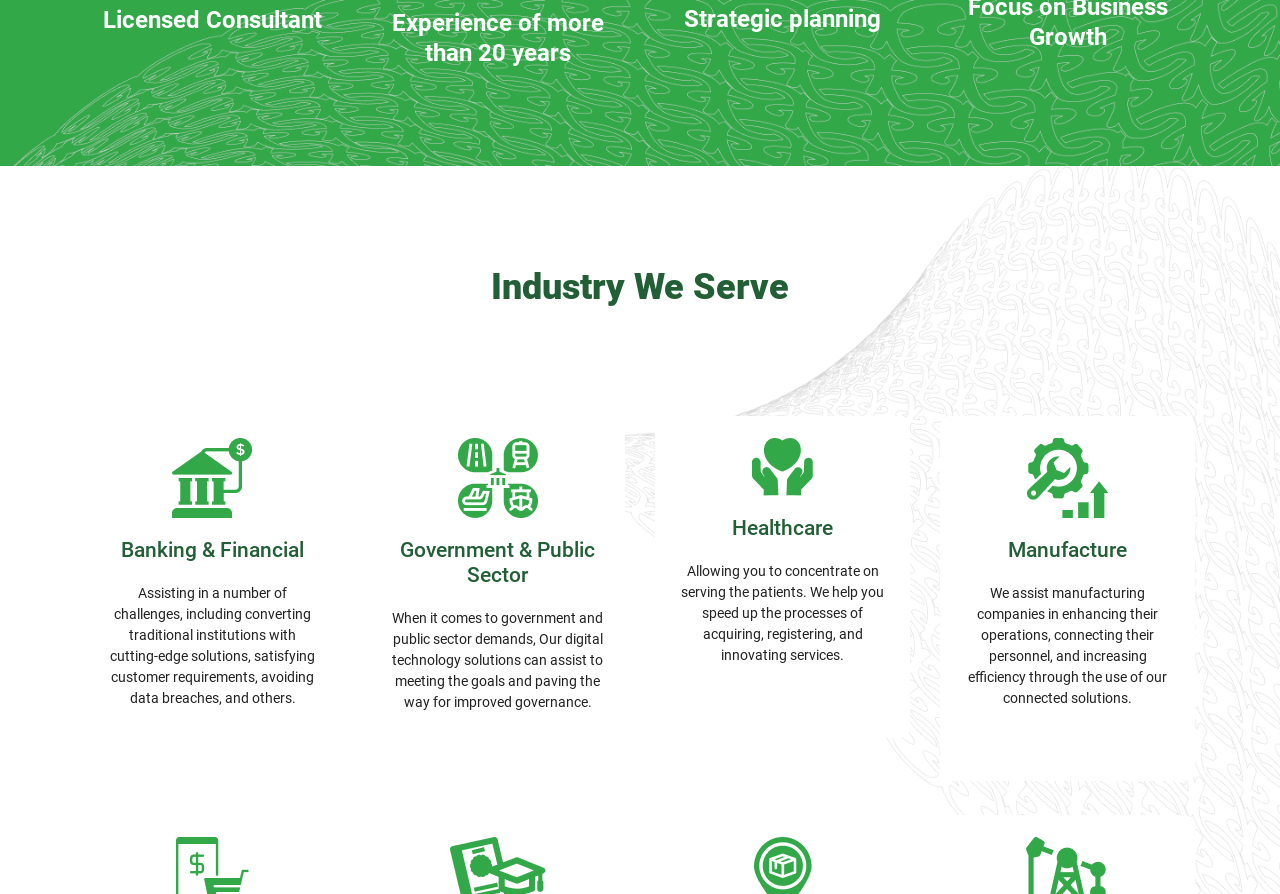Using the information in the image, give a comprehensive answer to the question: 
What does the consultant help manufacturing companies to do?

According to the webpage, the consultant assists manufacturing companies in enhancing their operations, connecting their personnel, and increasing efficiency through the use of connected solutions.